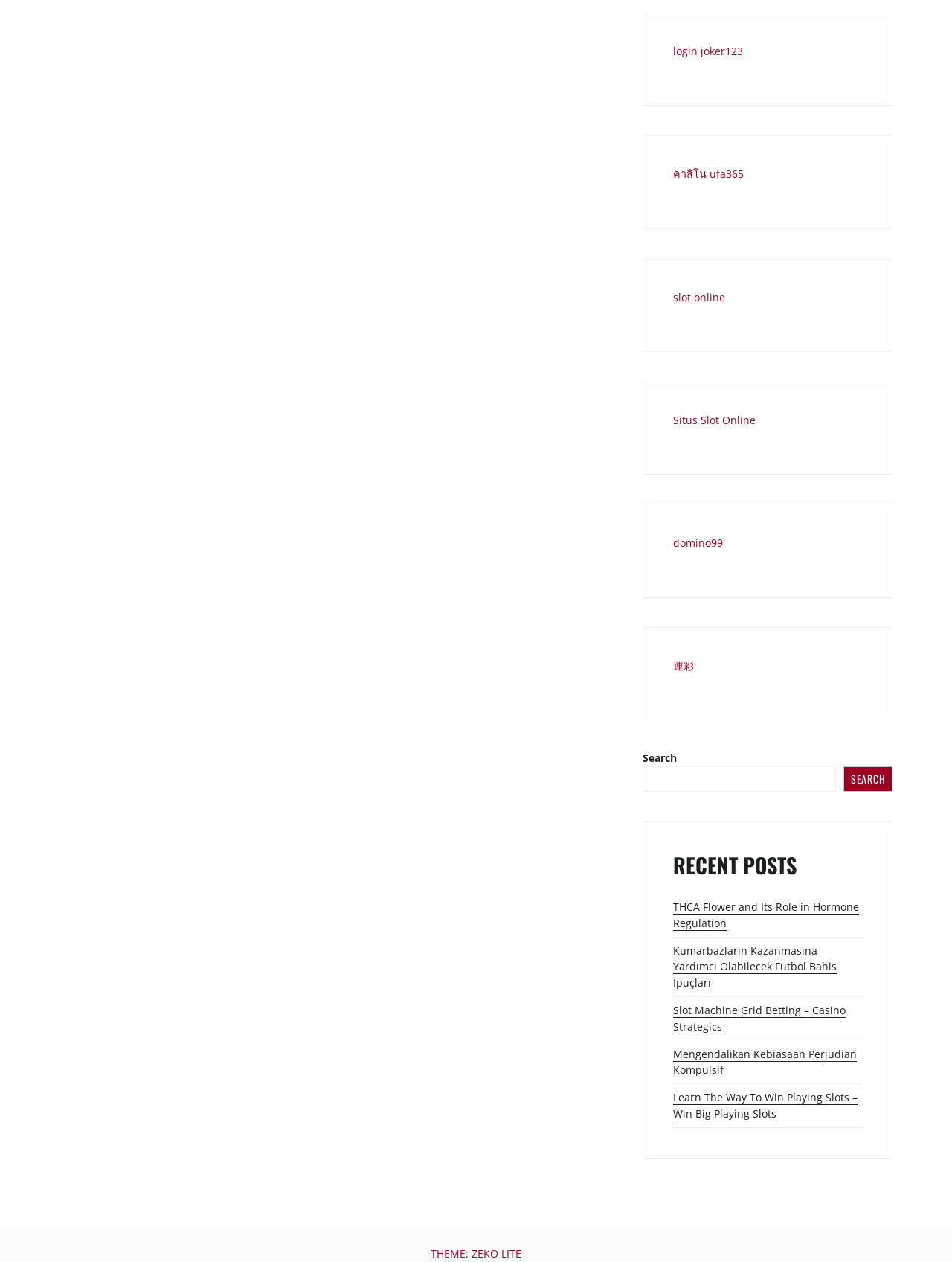What is the purpose of the search box?
Look at the image and construct a detailed response to the question.

The search box is located at the top right corner of the webpage, and it has a placeholder text 'Search' and a search button. This suggests that the search box is used to search for specific content within the webpage.